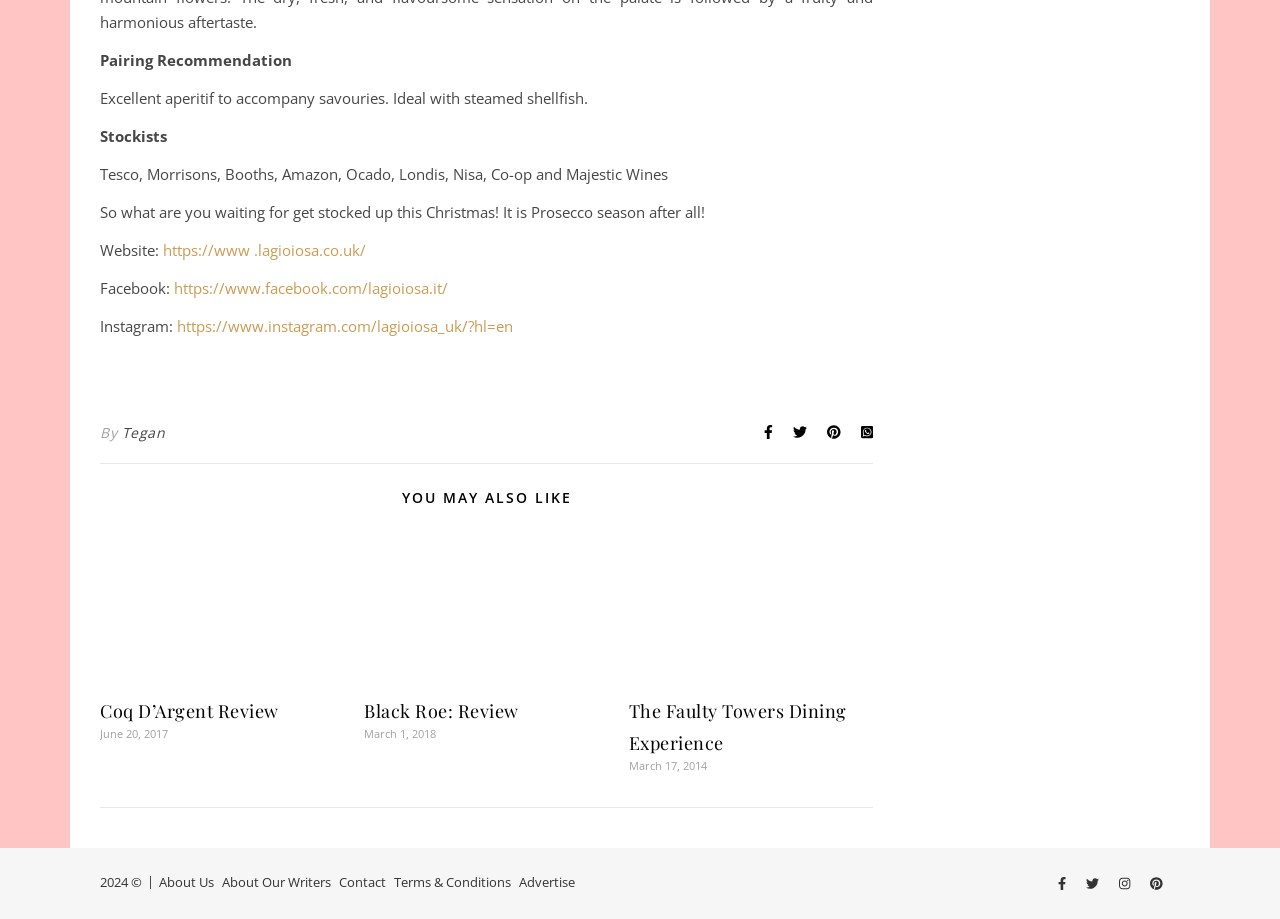Identify the bounding box coordinates of the region that should be clicked to execute the following instruction: "Check out Lagioiosa on Facebook".

[0.136, 0.302, 0.35, 0.324]